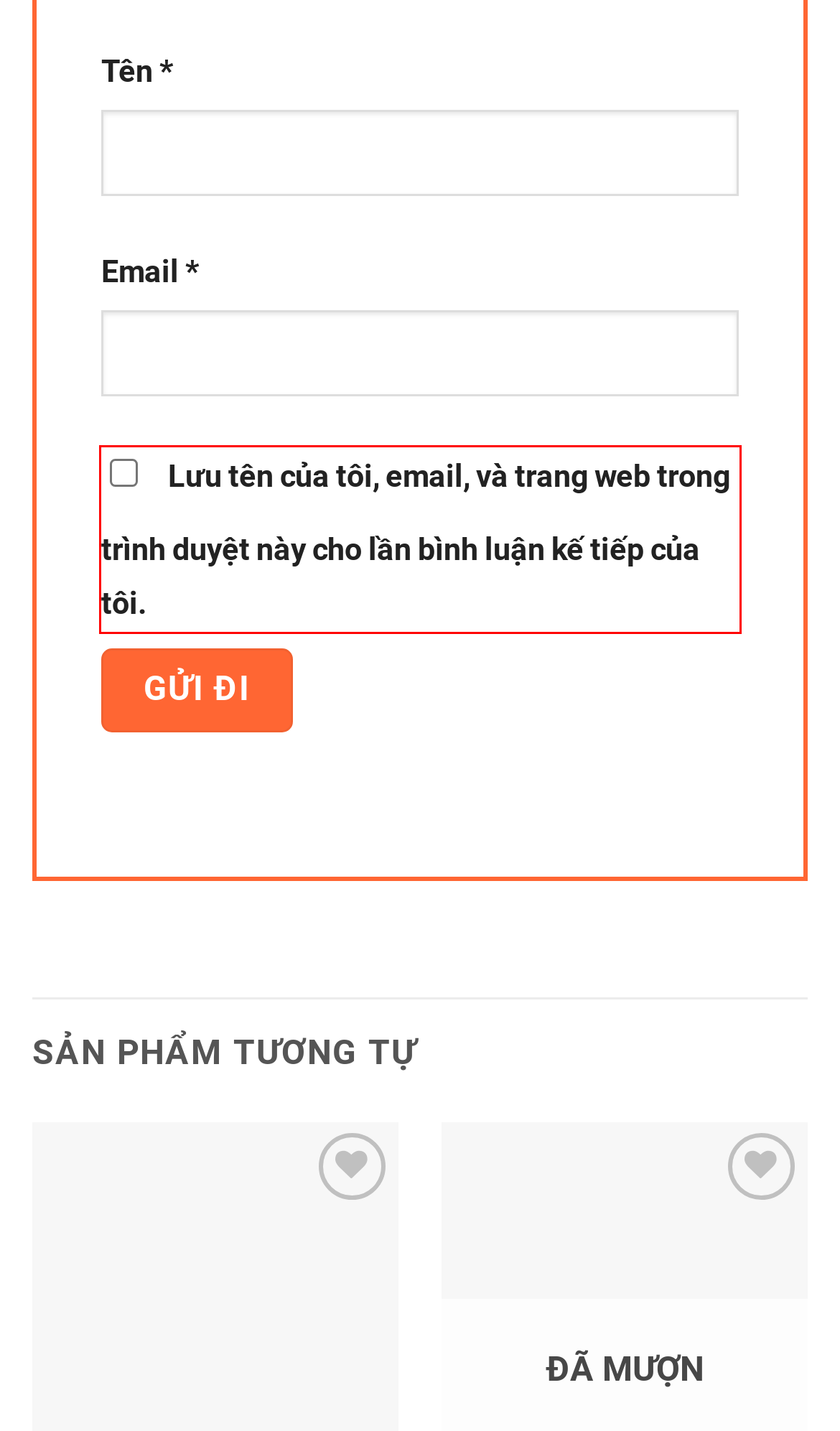Given a webpage screenshot, identify the text inside the red bounding box using OCR and extract it.

Lưu tên của tôi, email, và trang web trong trình duyệt này cho lần bình luận kế tiếp của tôi.